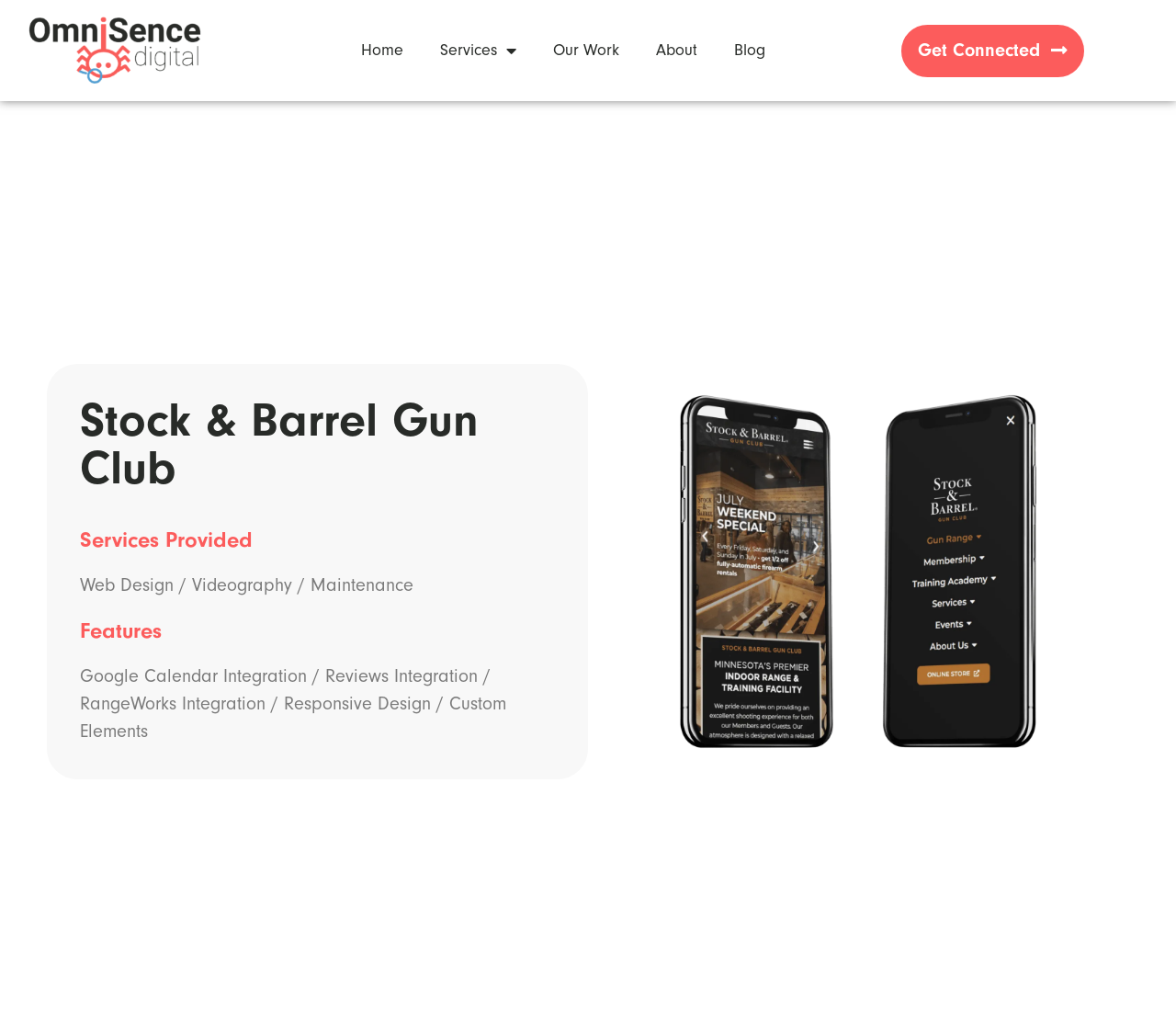Answer the following in one word or a short phrase: 
What is the purpose of the webpage?

Case study